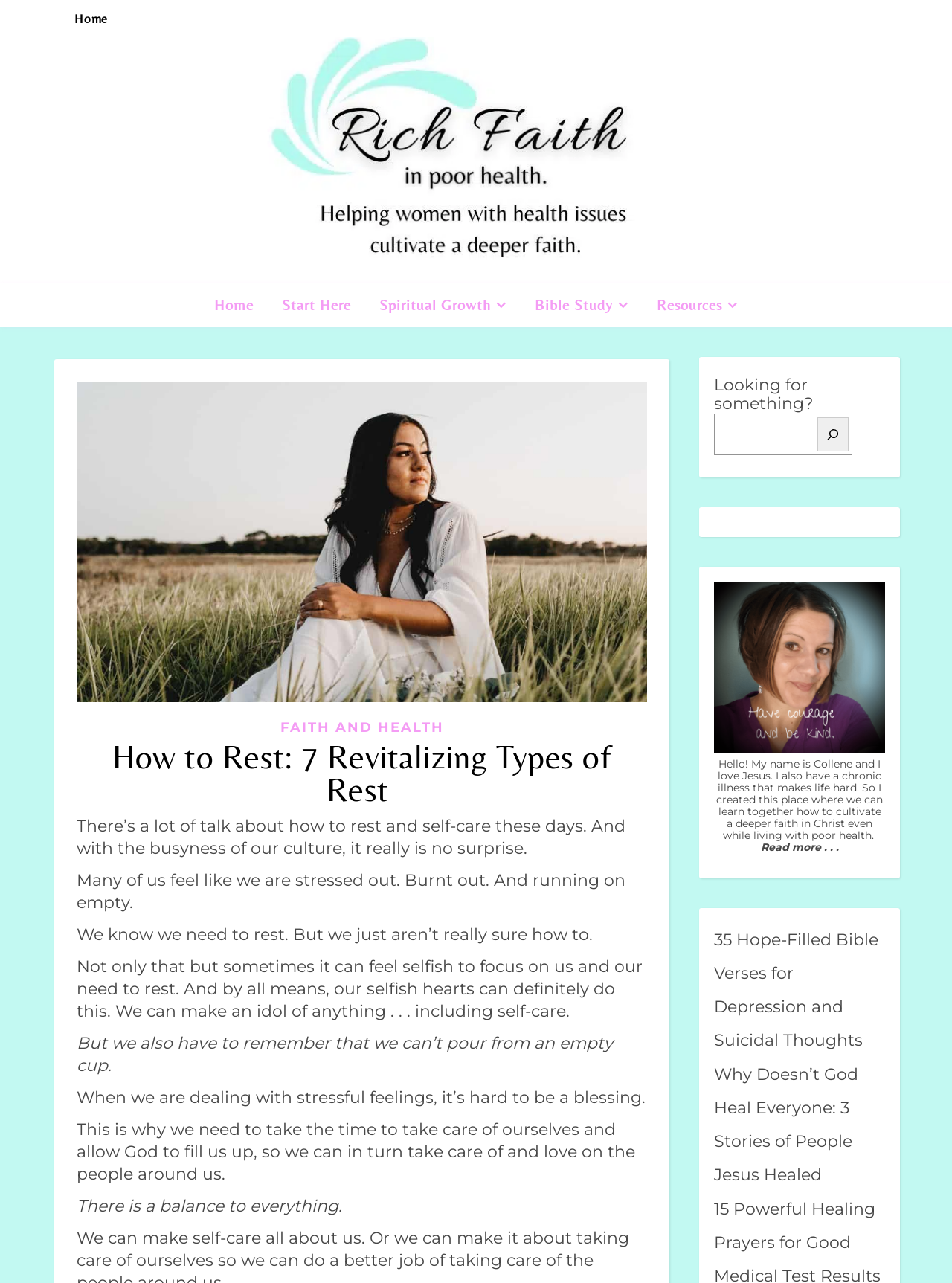What is the topic of this webpage?
Refer to the screenshot and respond with a concise word or phrase.

Rest and self-care